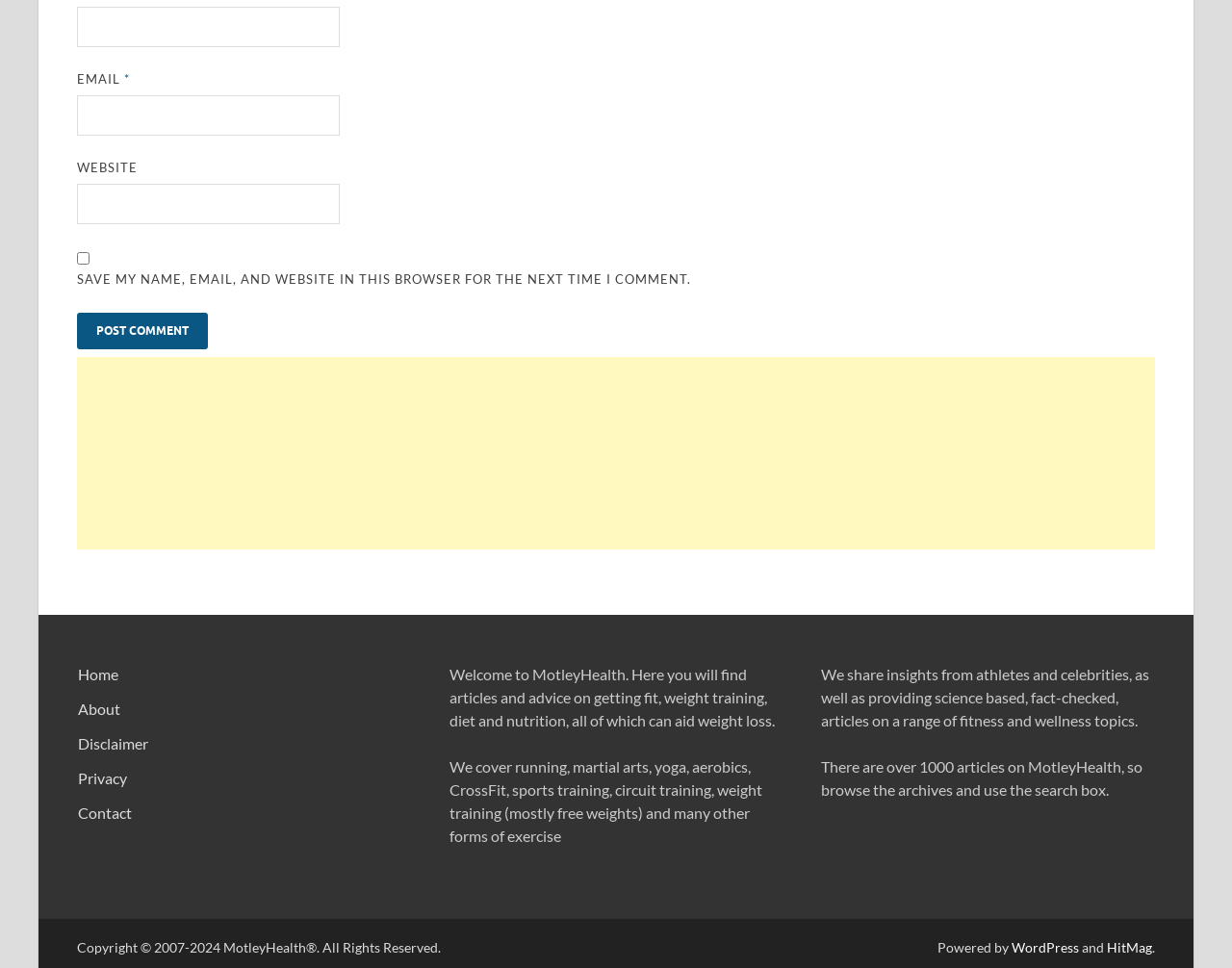From the given element description: "name="submit" value="Post Comment"", find the bounding box for the UI element. Provide the coordinates as four float numbers between 0 and 1, in the order [left, top, right, bottom].

[0.062, 0.323, 0.169, 0.361]